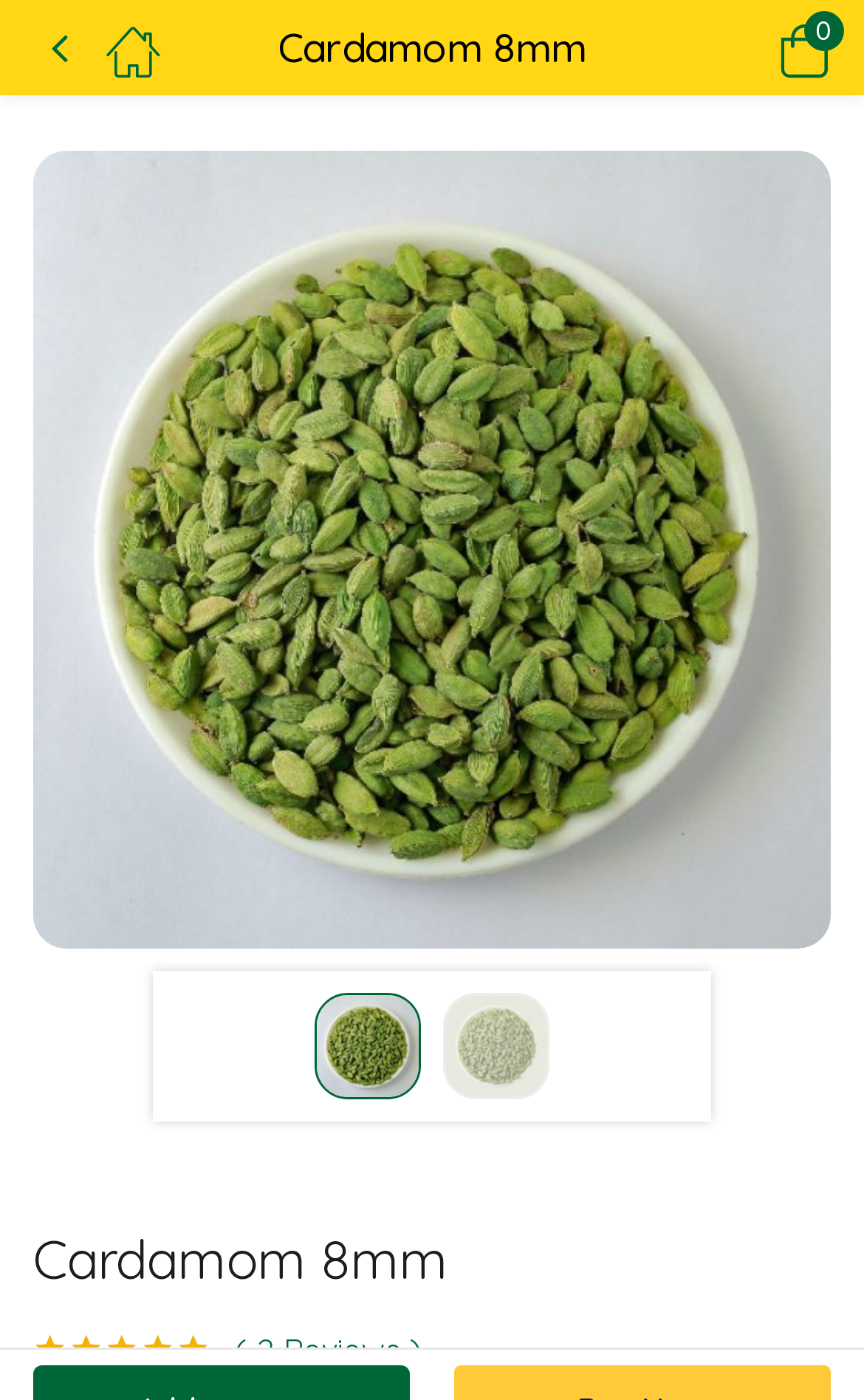Find the bounding box coordinates of the UI element according to this description: "2 Reviews".

[0.272, 0.95, 0.49, 0.978]